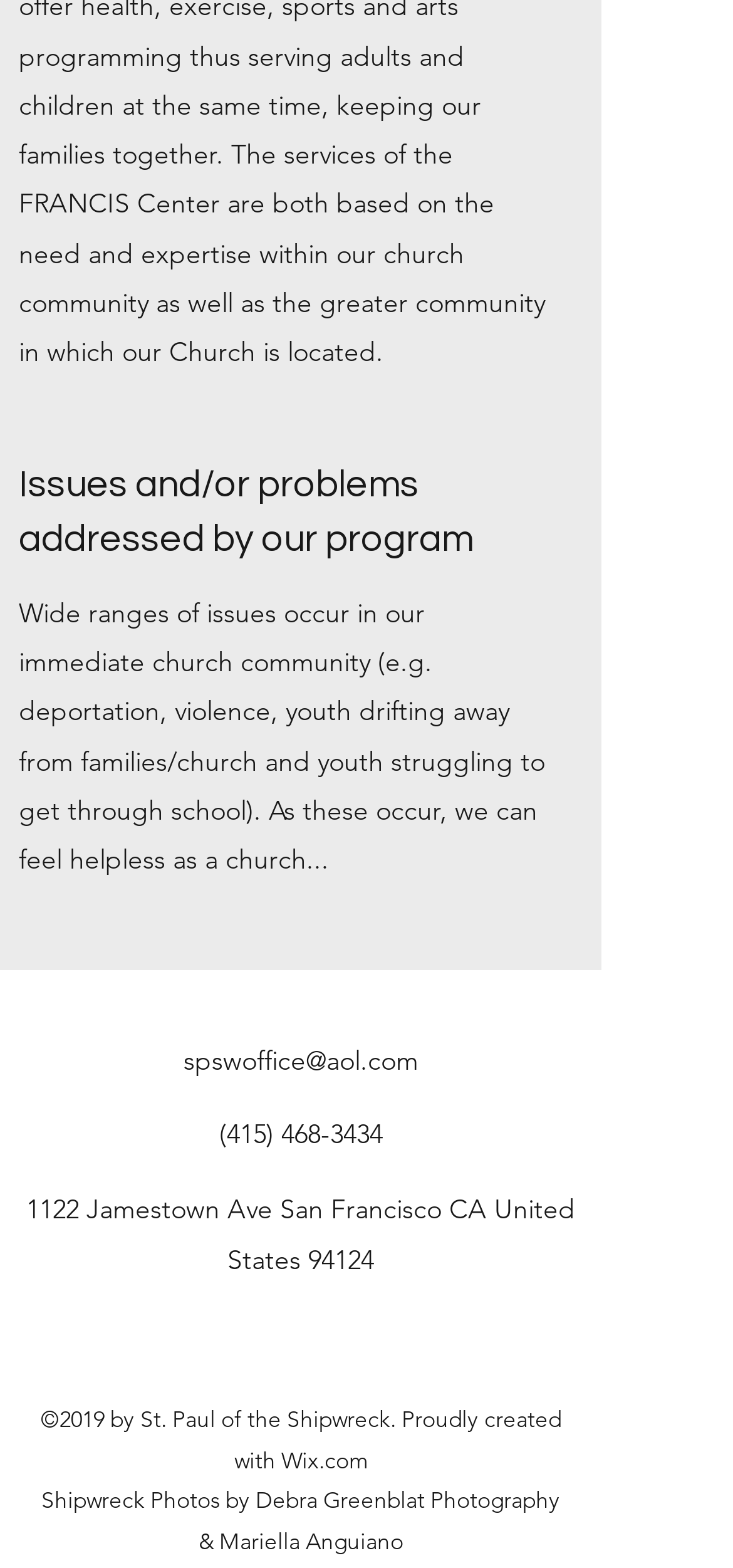What is the contact email of the organization?
Please give a detailed and elaborate explanation in response to the question.

The contact email is mentioned as a link on the webpage, which is 'spswoffice@aol.com'.